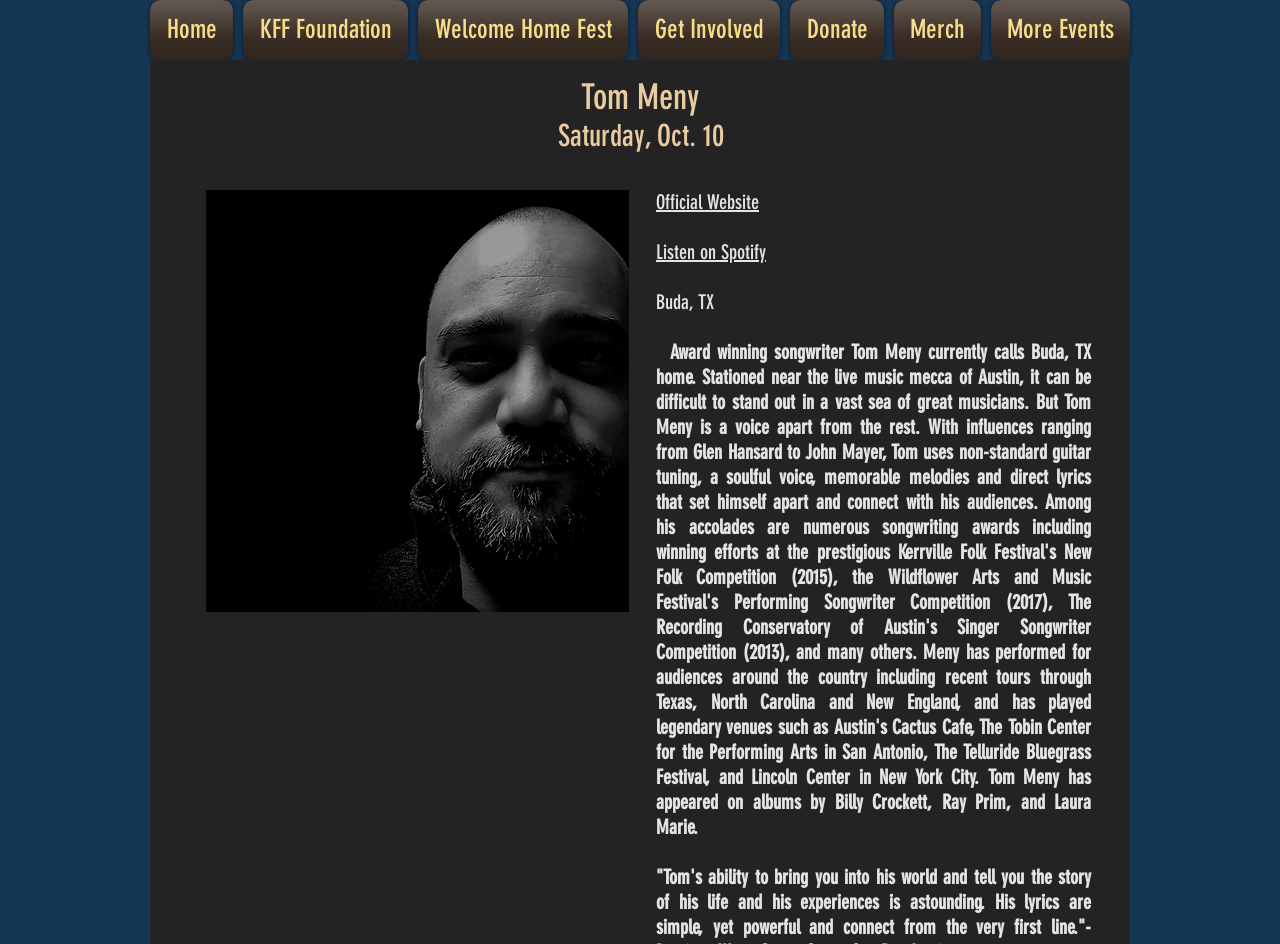Locate the bounding box coordinates of the element that needs to be clicked to carry out the instruction: "explore more events". The coordinates should be given as four float numbers ranging from 0 to 1, i.e., [left, top, right, bottom].

[0.77, 0.0, 0.883, 0.064]